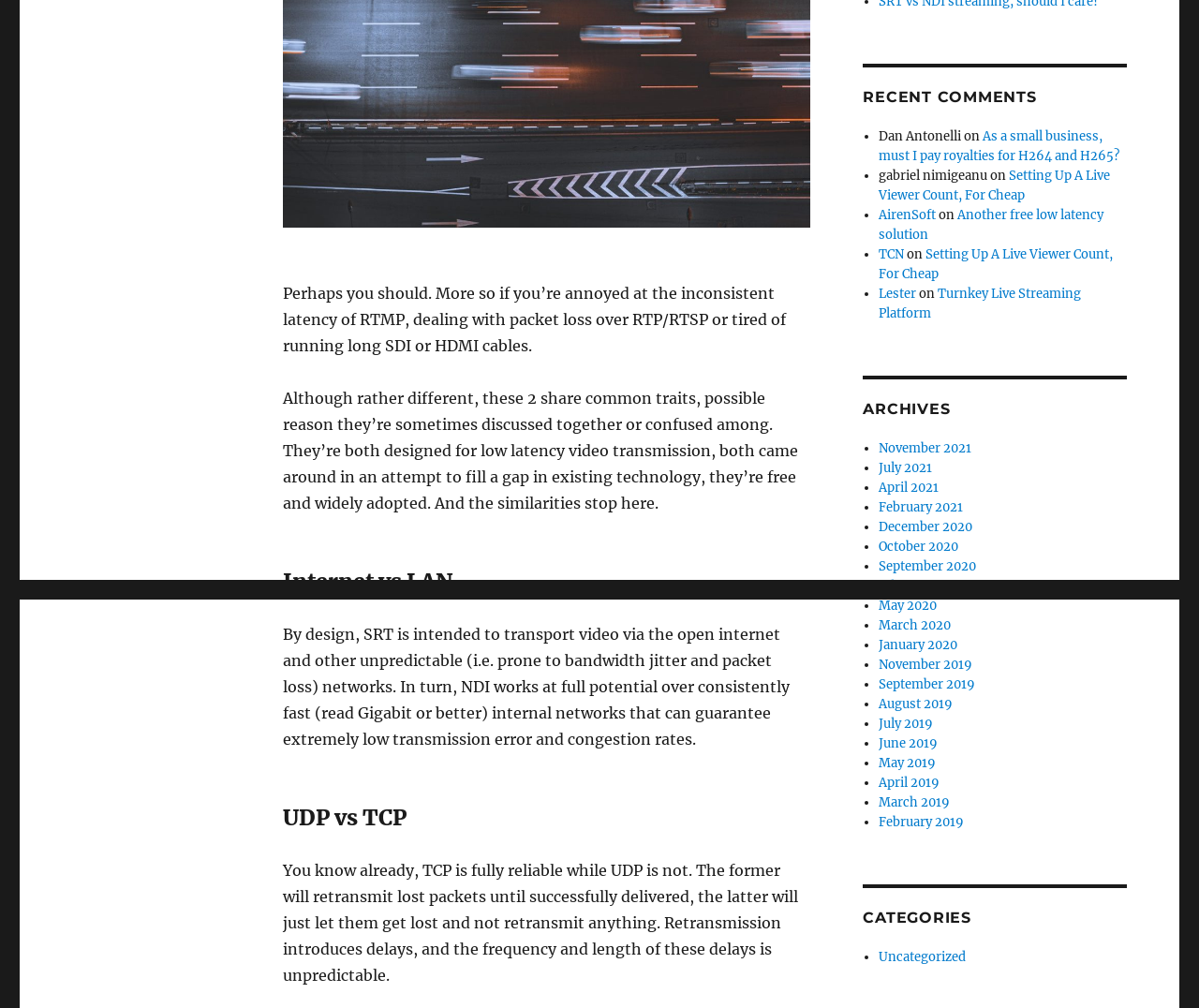Using the provided description Another free low latency solution, find the bounding box coordinates for the UI element. Provide the coordinates in (top-left x, top-left y, bottom-right x, bottom-right y) format, ensuring all values are between 0 and 1.

[0.733, 0.205, 0.92, 0.241]